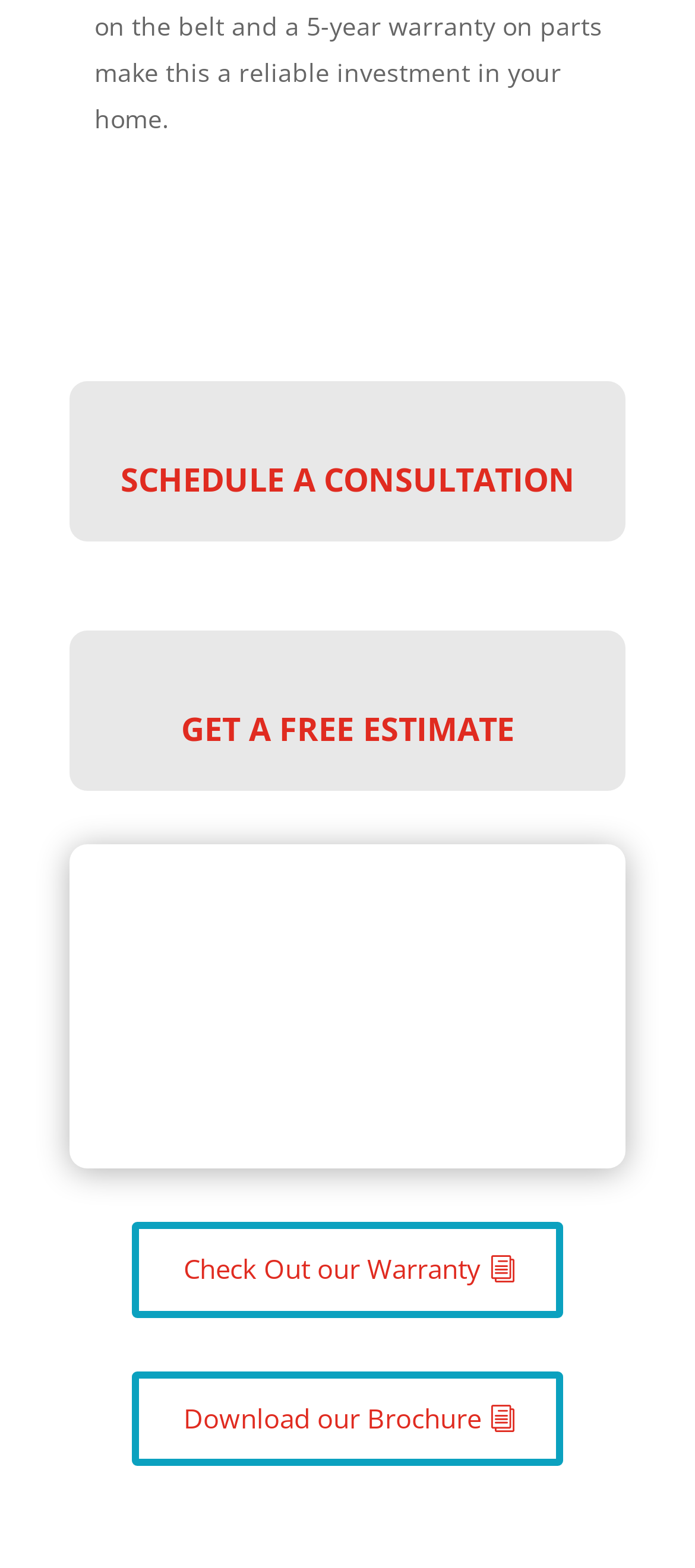Provide a one-word or short-phrase answer to the question:
What is the shape of the icon represented by ''?

Unknown